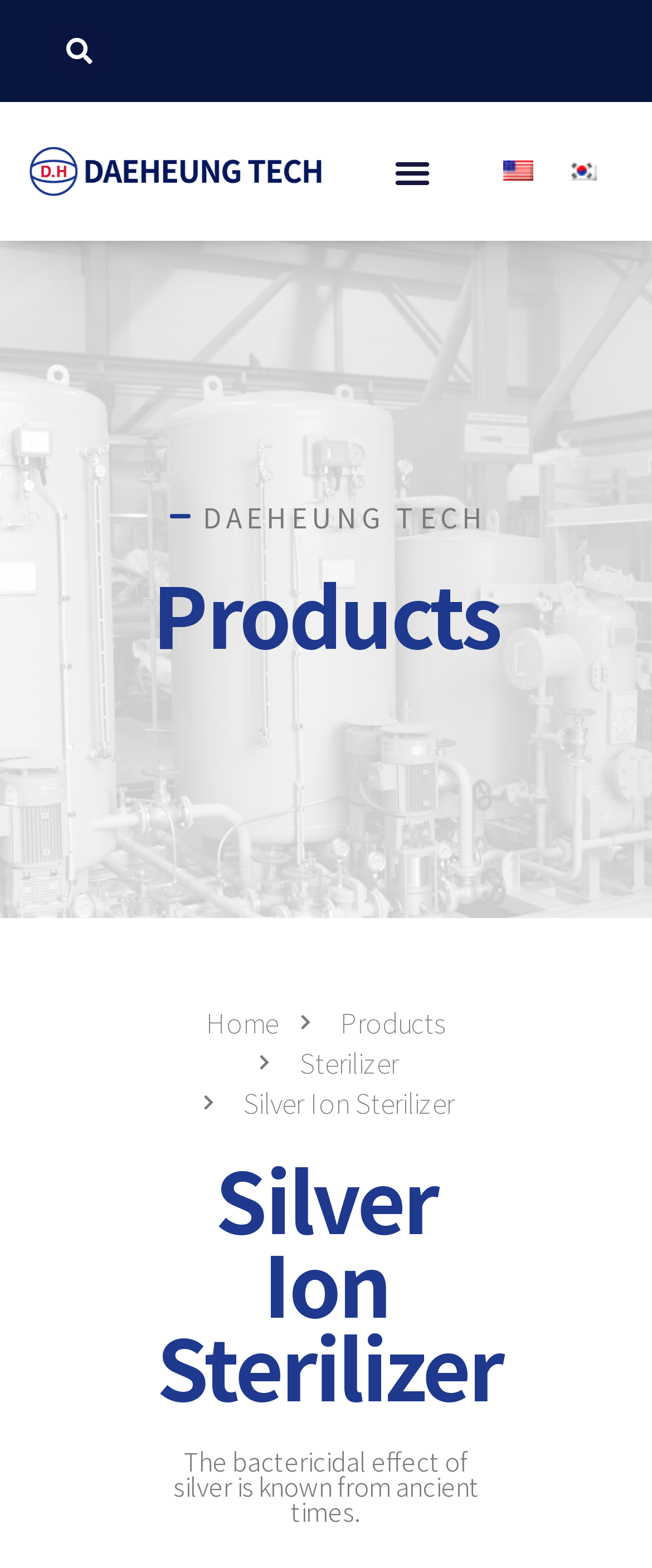How many navigation menu items are there?
Please answer the question with a detailed response using the information from the screenshot.

The navigation menu items can be found in the middle of the webpage, where there are four links: 'Home', 'Products', 'Sterilizer', and 'Silver Ion Sterilizer'.